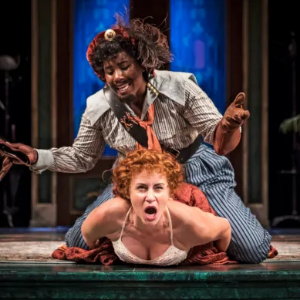What is the color of the hair of the actress in distress?
Can you provide a detailed and comprehensive answer to the question?

The caption describes the actress portraying a sense of defiance or distress as having vibrant red hair, which is in contrast to the curly dark hair of the other actress.